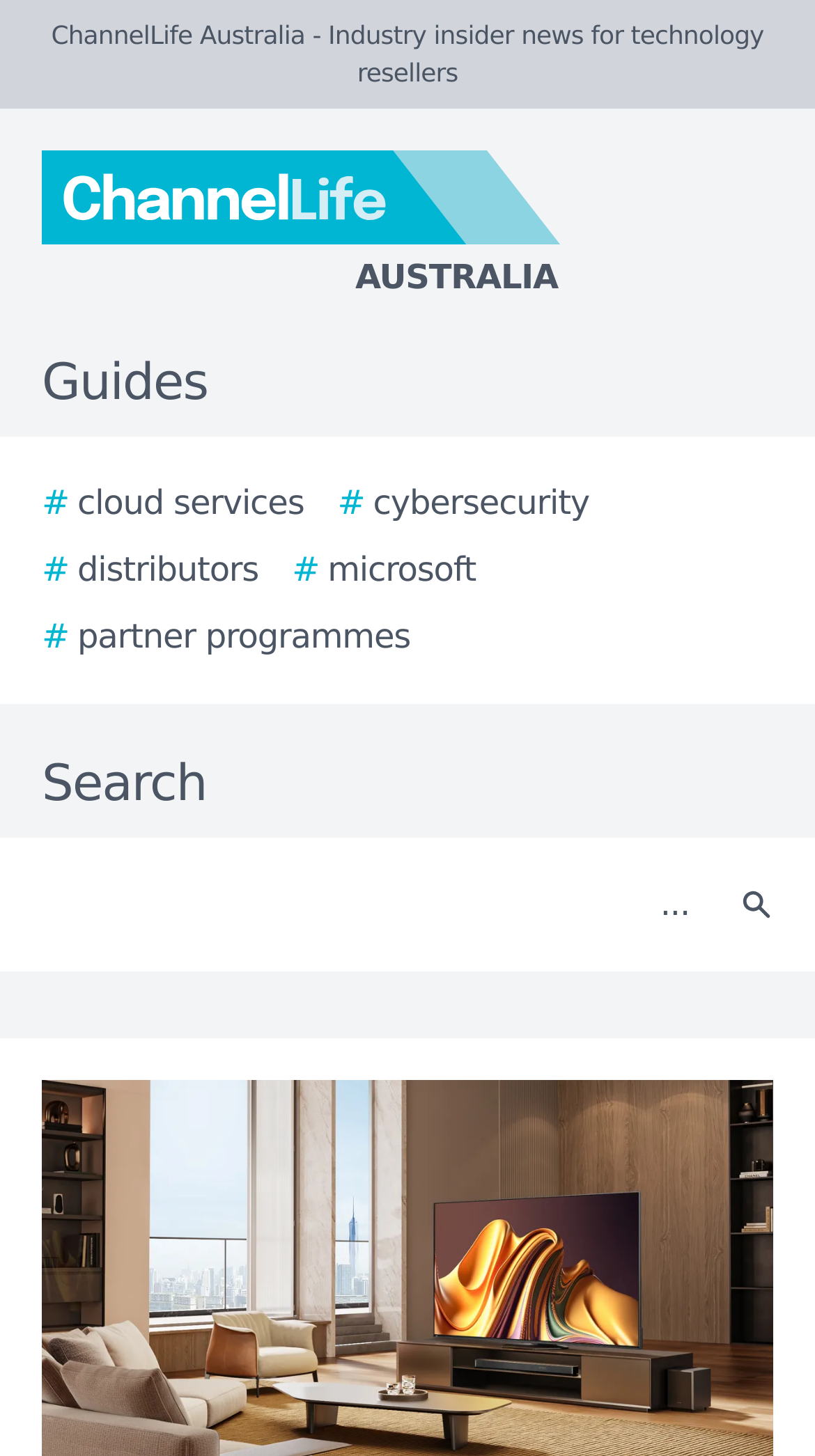Please identify the bounding box coordinates of the area that needs to be clicked to follow this instruction: "Go to cloud services".

[0.051, 0.329, 0.373, 0.363]